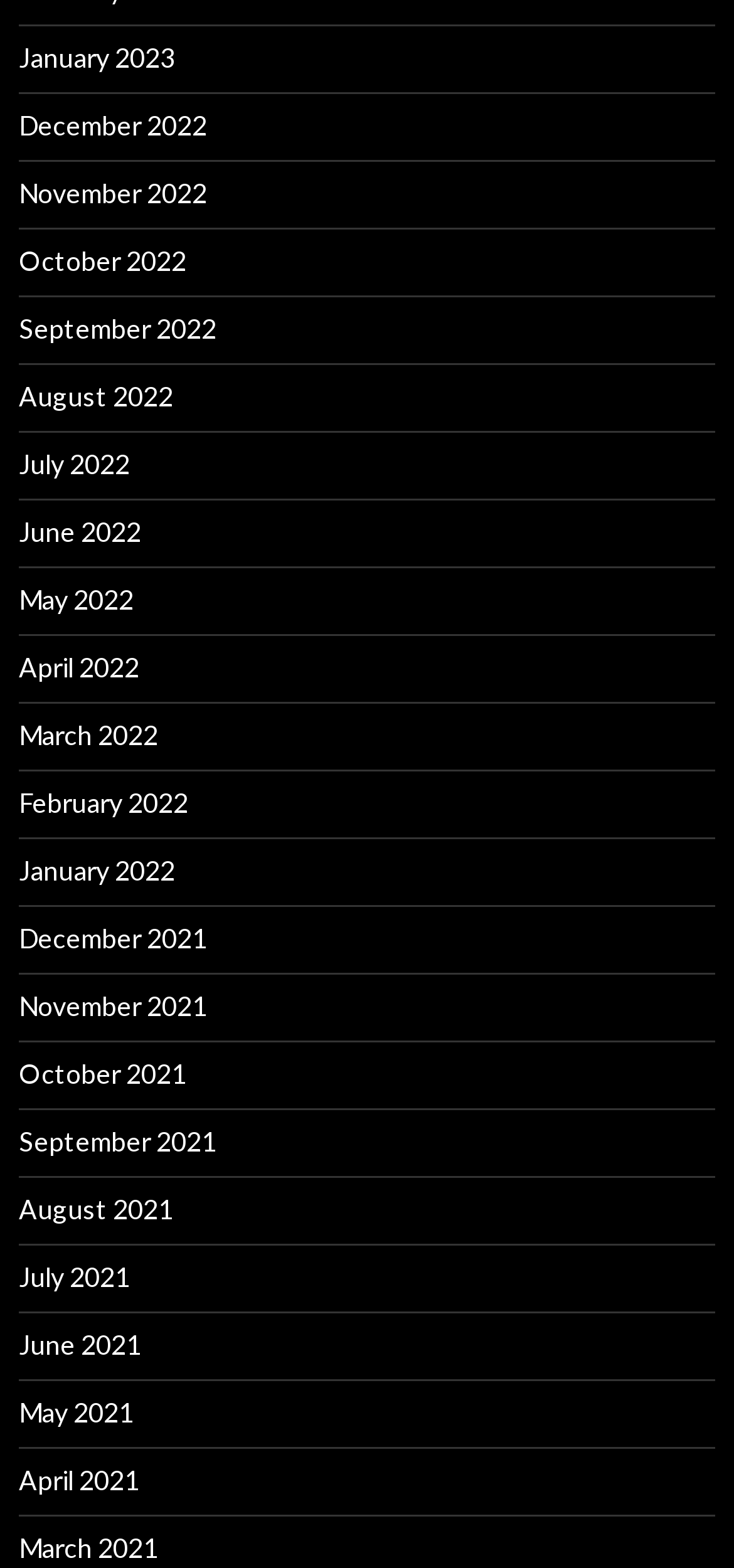Please identify the bounding box coordinates of the region to click in order to complete the task: "check September 2022". The coordinates must be four float numbers between 0 and 1, specified as [left, top, right, bottom].

[0.026, 0.199, 0.295, 0.22]